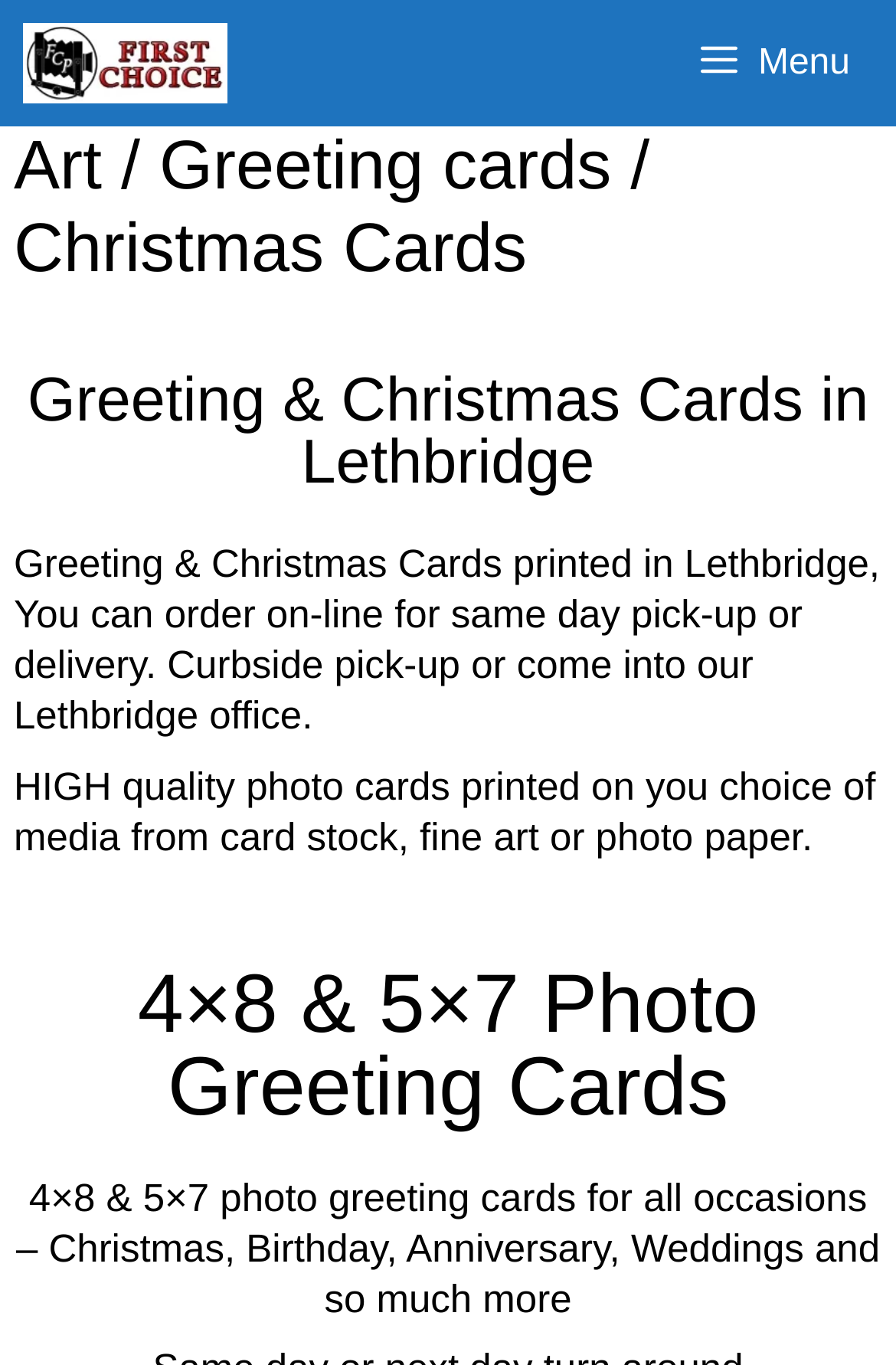Use a single word or phrase to answer the question: What occasions are the photo greeting cards suitable for?

Christmas, Birthday, Anniversary, Weddings